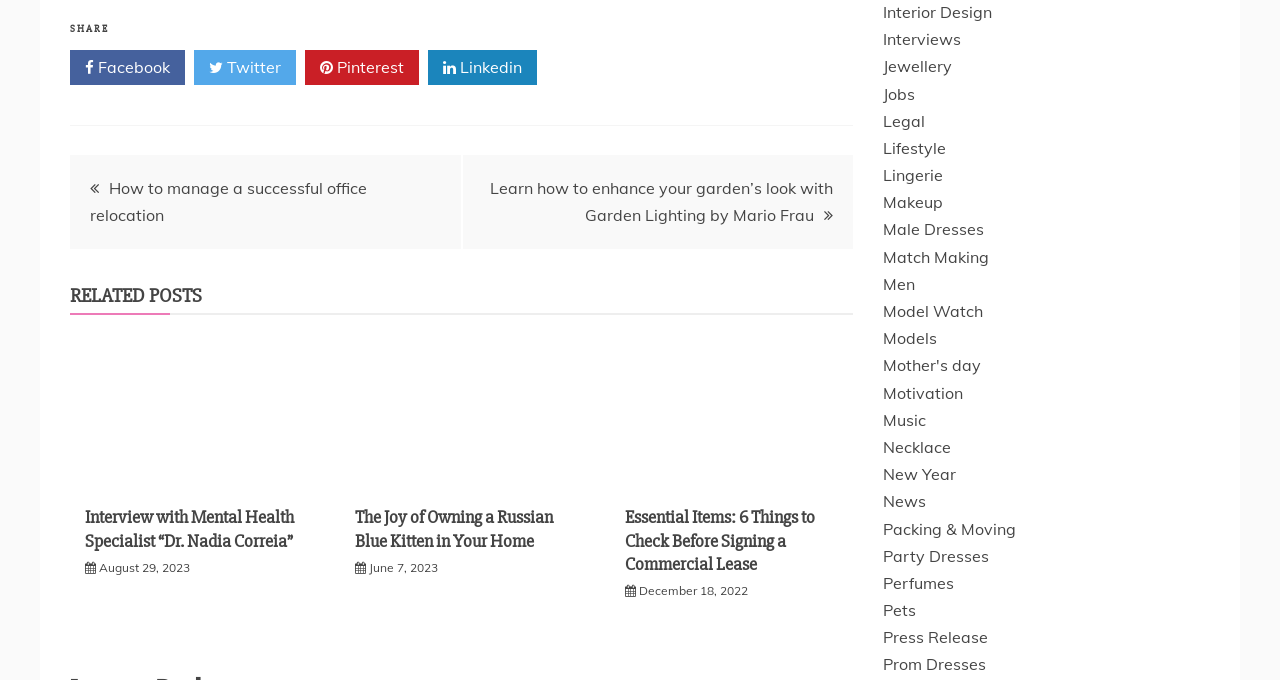Please locate the bounding box coordinates of the element that needs to be clicked to achieve the following instruction: "Share on Facebook". The coordinates should be four float numbers between 0 and 1, i.e., [left, top, right, bottom].

[0.055, 0.074, 0.145, 0.125]